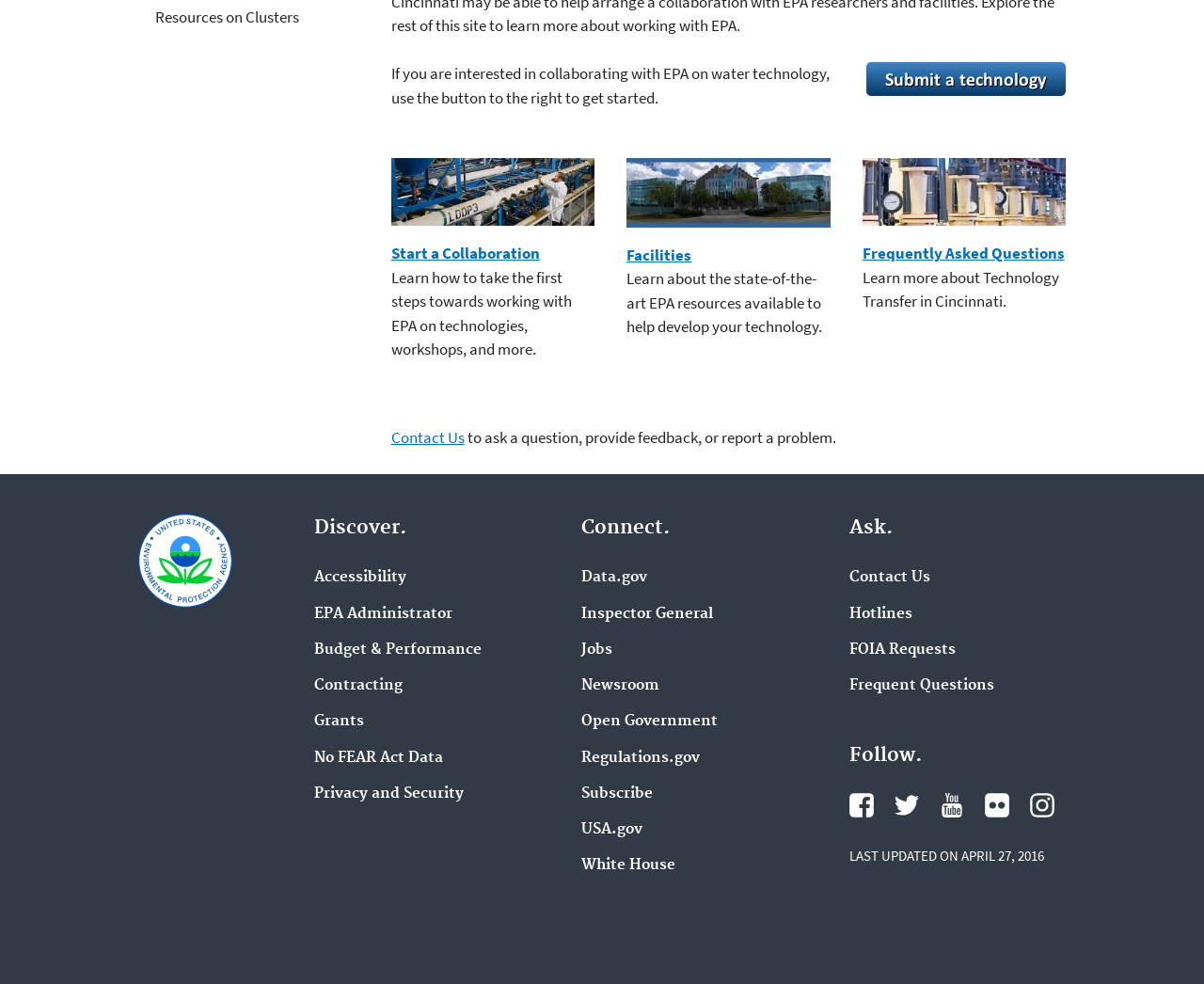From the screenshot, find the bounding box of the UI element matching this description: "Contracting". Supply the bounding box coordinates in the form [left, top, right, bottom], each a float between 0 and 1.

[0.261, 0.689, 0.334, 0.706]